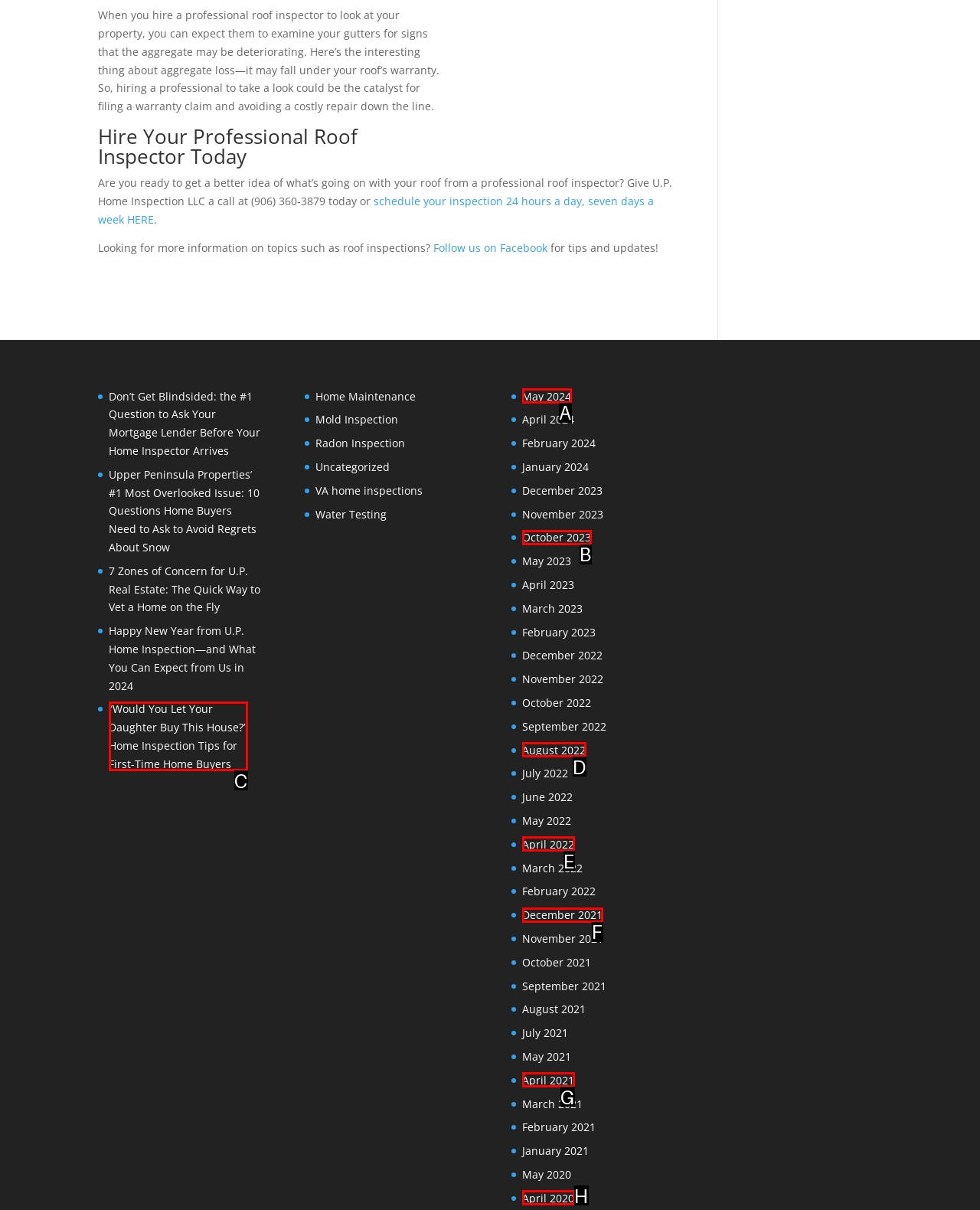Decide which UI element to click to accomplish the task: View posts from May 2024
Respond with the corresponding option letter.

A